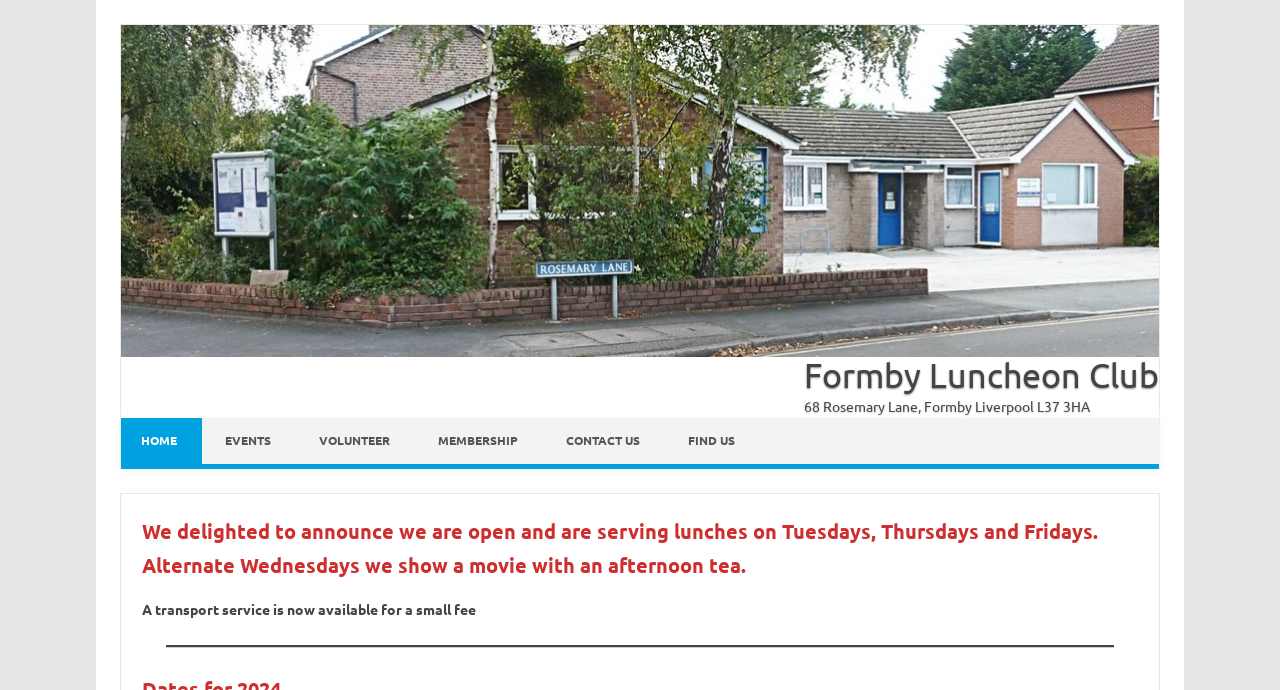Locate the bounding box coordinates of the segment that needs to be clicked to meet this instruction: "Click the Formby Luncheon Club link".

[0.095, 0.496, 0.905, 0.522]